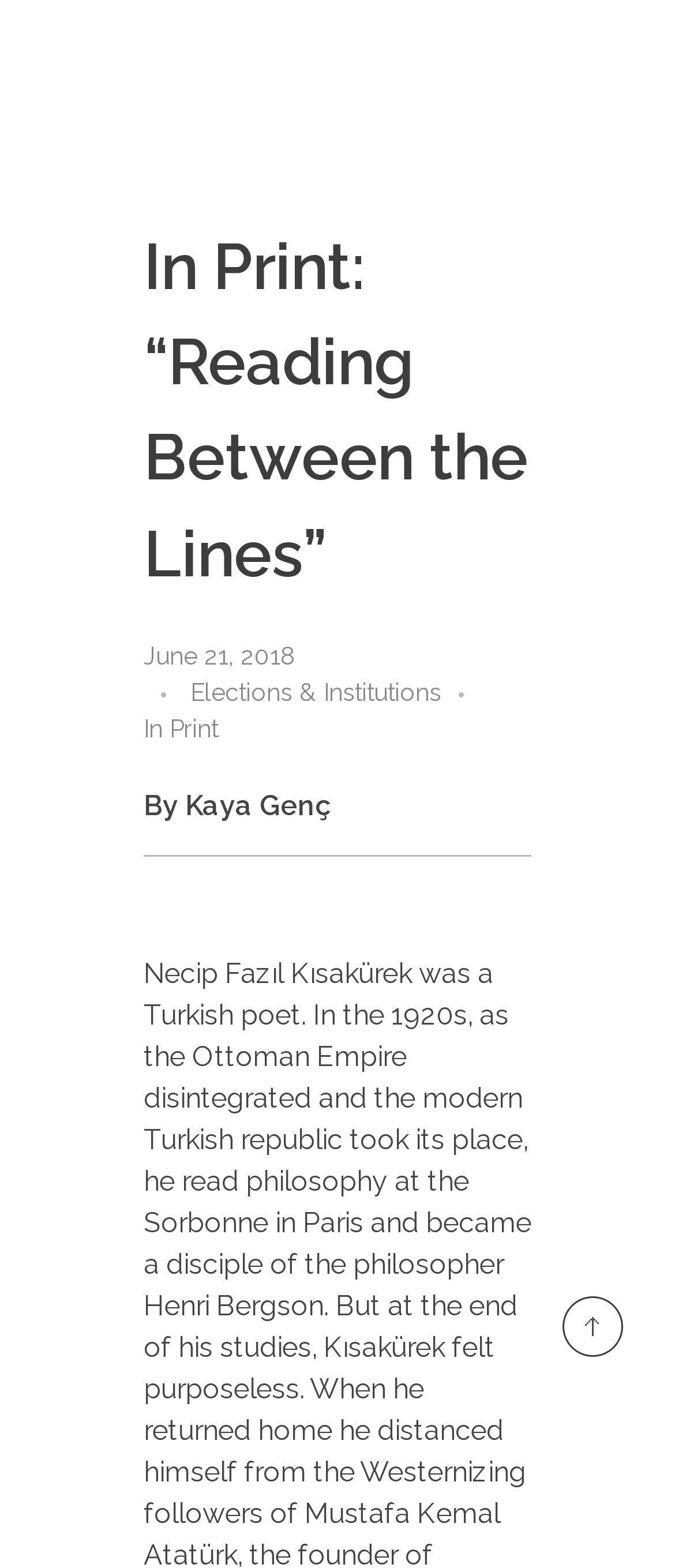Please answer the following question using a single word or phrase: What is the name mentioned in the article?

Necip F